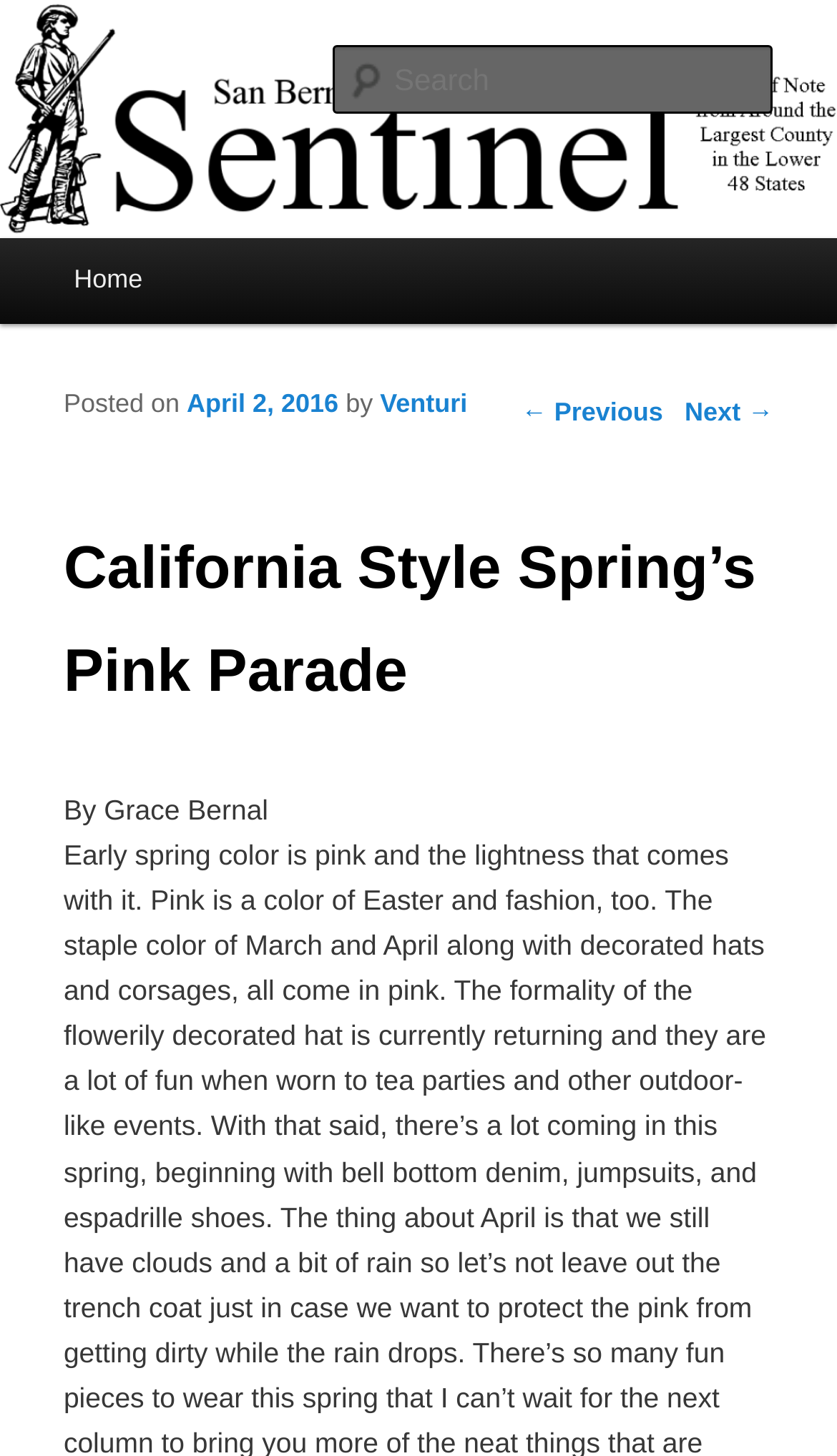What is the purpose of the 'Search' textbox?
Carefully analyze the image and provide a detailed answer to the question.

The purpose of the 'Search' textbox can be determined by its label and its location on the webpage, which suggests that it is intended for users to search the website for specific content.